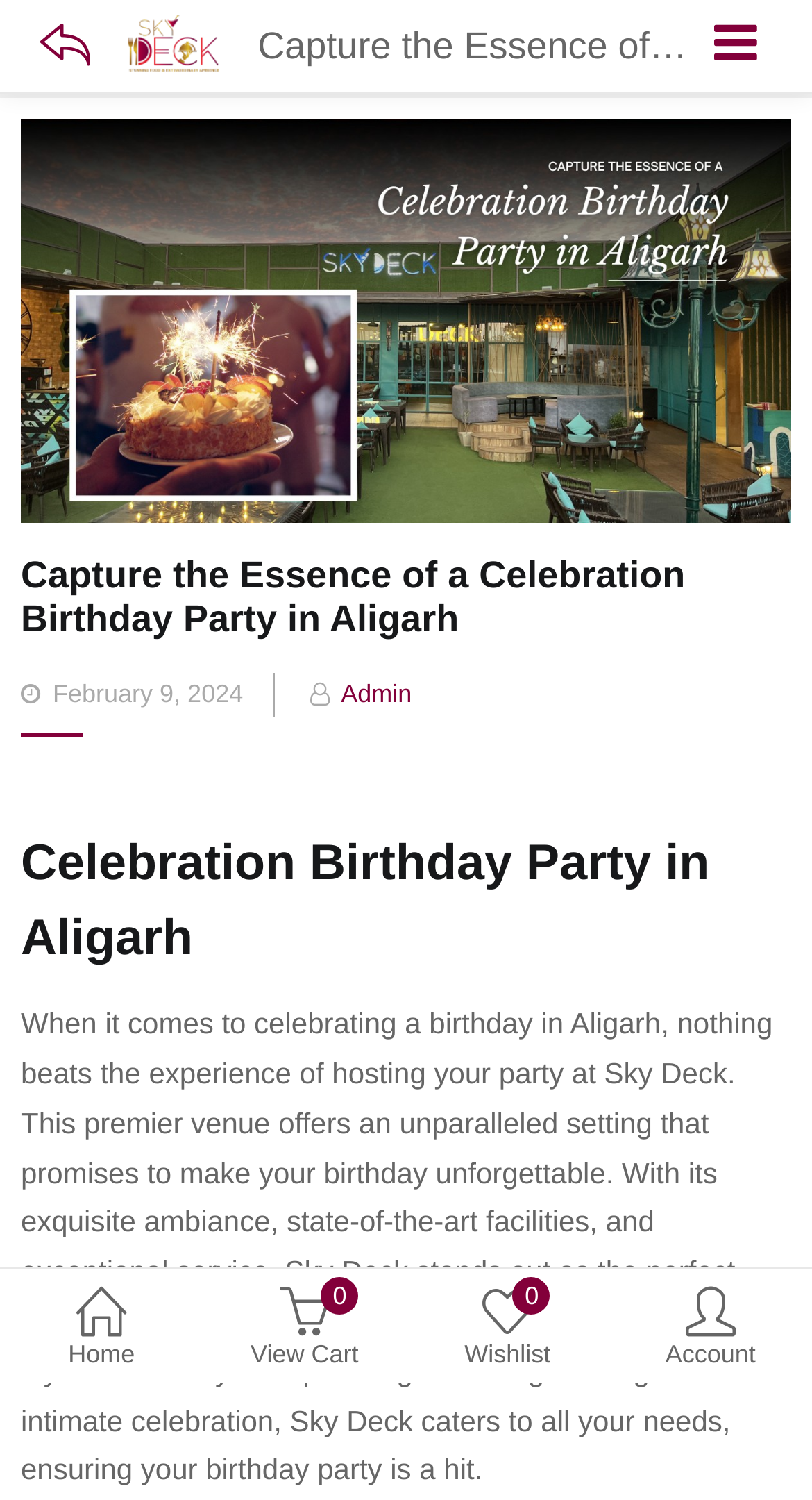Can you find and generate the webpage's heading?

Capture the Essence of a Celebration Birthday Party in Aligarh